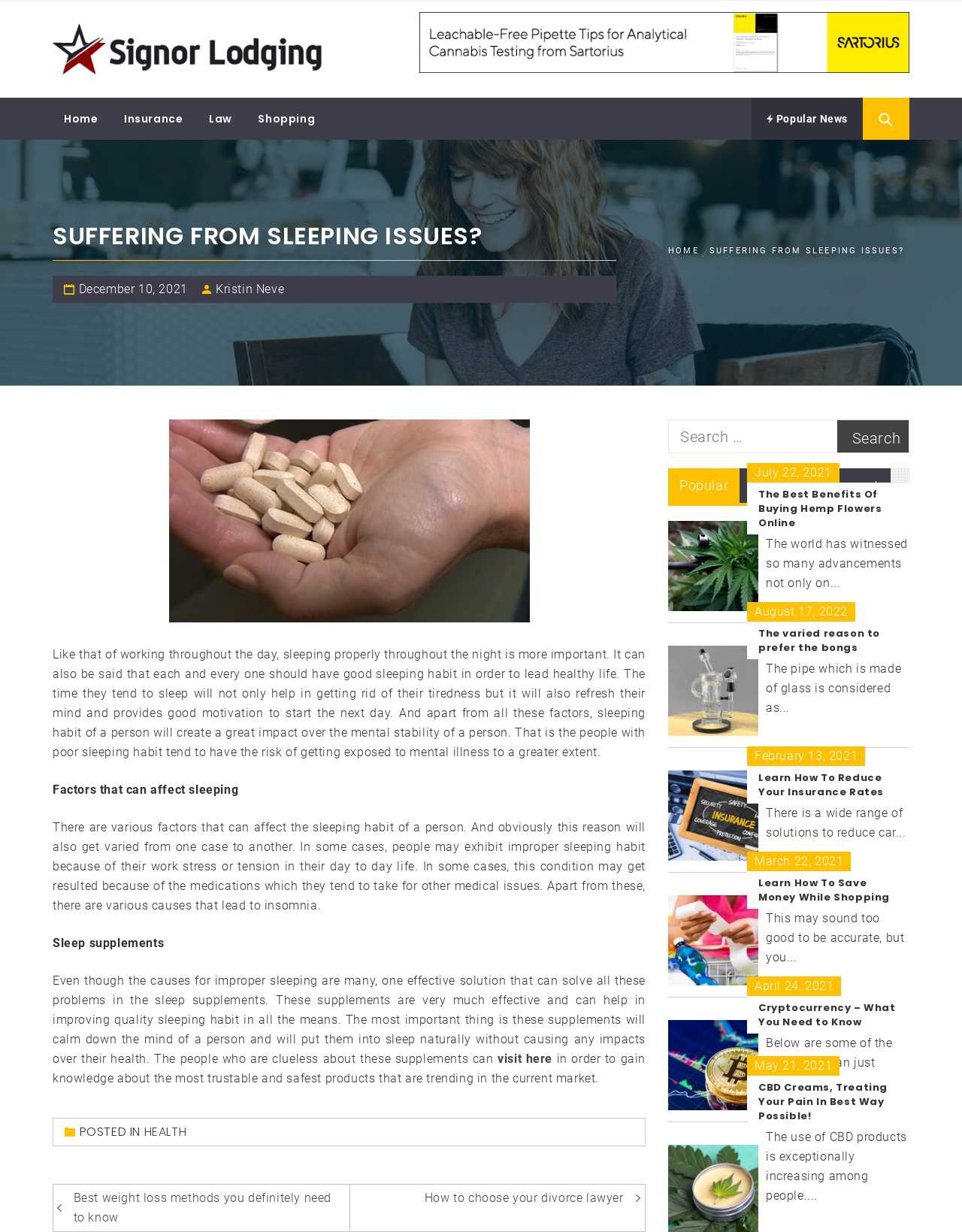Write a detailed summary of the webpage.

The webpage is about Signor Lodging, a website that appears to be a blog or online publication. At the top, there is a navigation menu with links to "Home", "Insurance", "Law", and "Shopping". Below this, there is a heading that reads "SUFFERING FROM SLEEPING ISSUES?" followed by an article discussing the importance of proper sleep and factors that can affect it. The article also mentions sleep supplements as a solution.

To the right of the article, there is a sidebar with a search box and a tab list with options for "Popular", "Recent", and "Comment". Below this, there are several article previews, each with a heading, a brief summary, and a link to read more. These articles appear to be related to various topics, including health, finance, and lifestyle.

At the bottom of the page, there is a footer section with a link to "POSTED IN" and a category label "HEALTH". There is also a "Post navigation" section with links to related articles.

Throughout the page, there are several images, including a logo for Signor Lodging at the top and icons for the navigation menu items. The overall layout is organized, with clear headings and concise text, making it easy to navigate and read.